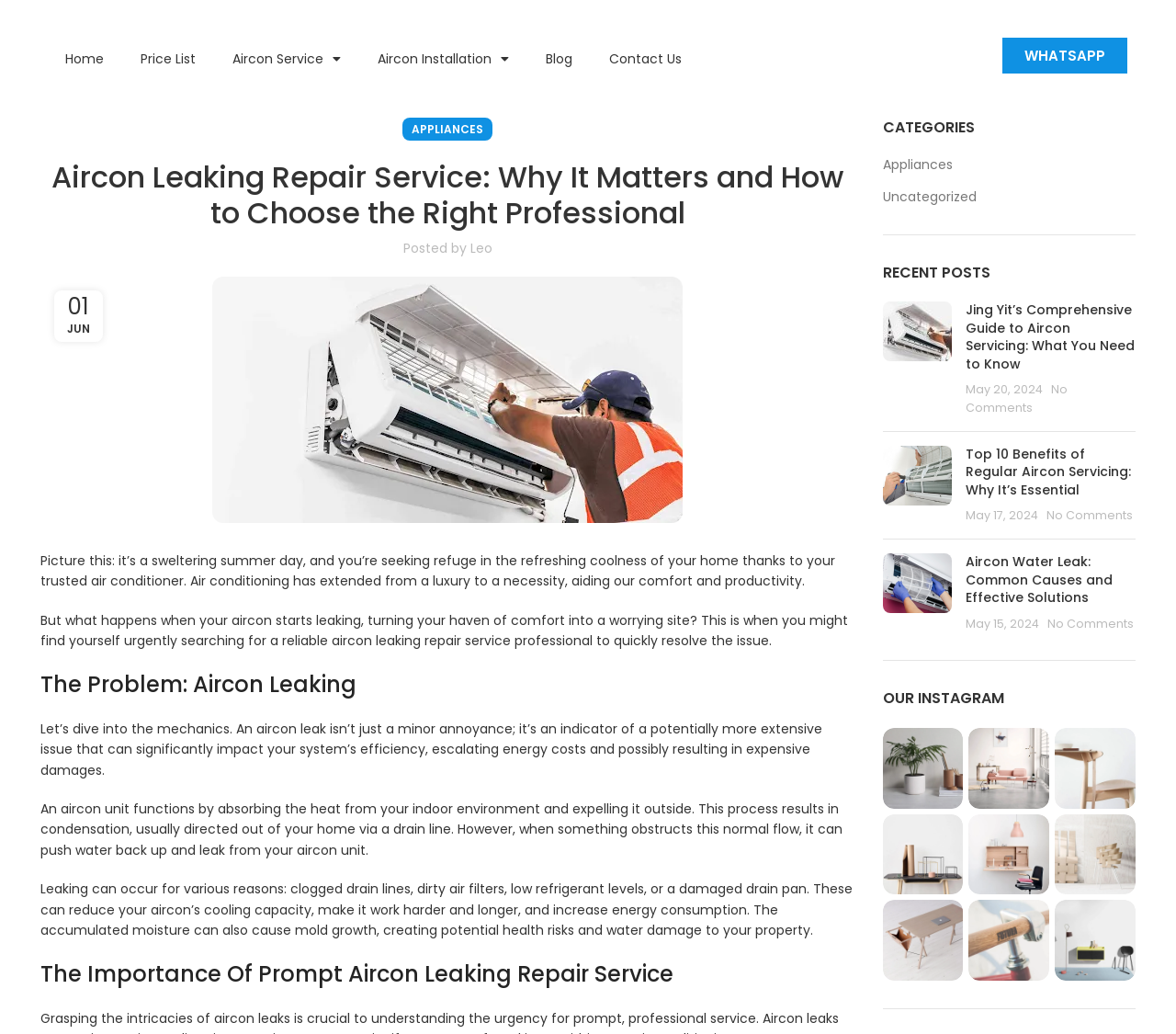Please specify the coordinates of the bounding box for the element that should be clicked to carry out this instruction: "Learn more about 'Aircon Installation'". The coordinates must be four float numbers between 0 and 1, formatted as [left, top, right, bottom].

[0.306, 0.036, 0.449, 0.077]